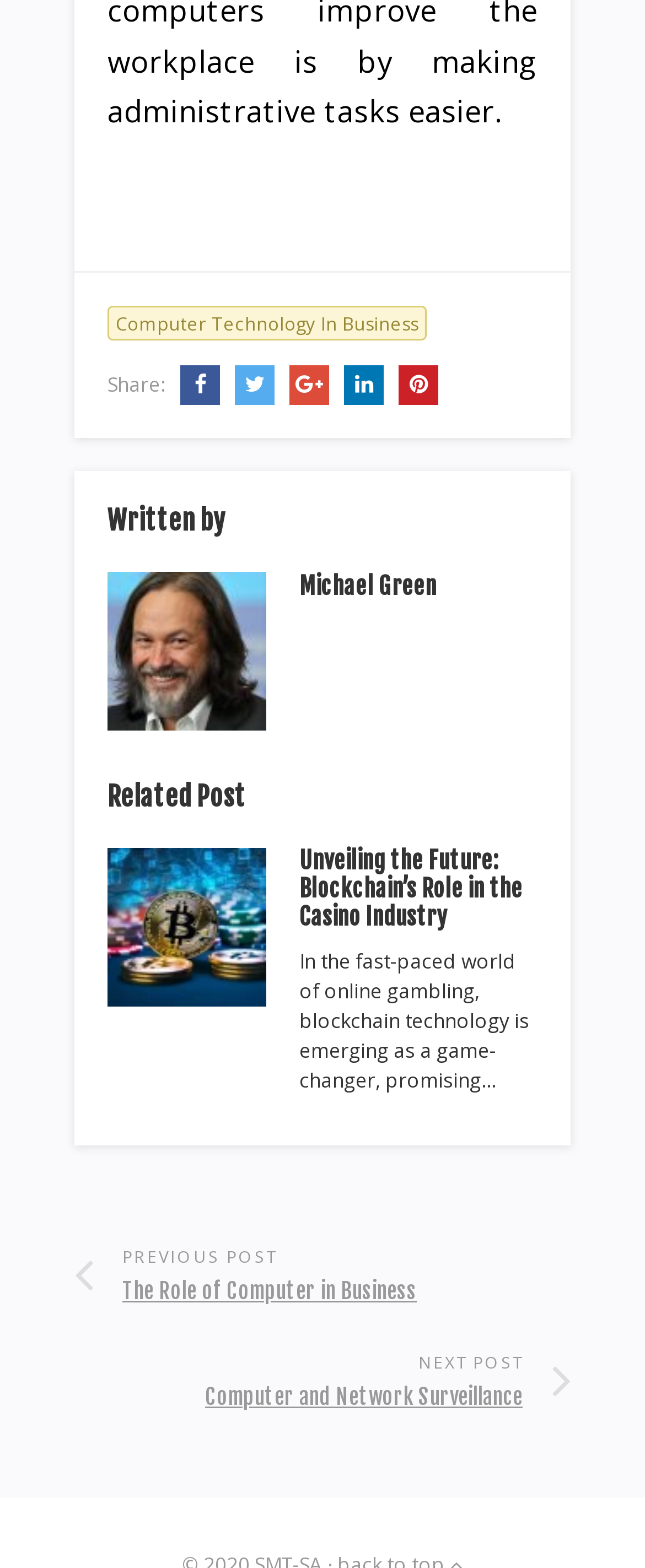Please identify the coordinates of the bounding box for the clickable region that will accomplish this instruction: "Share this article on social media".

[0.264, 0.237, 0.341, 0.254]